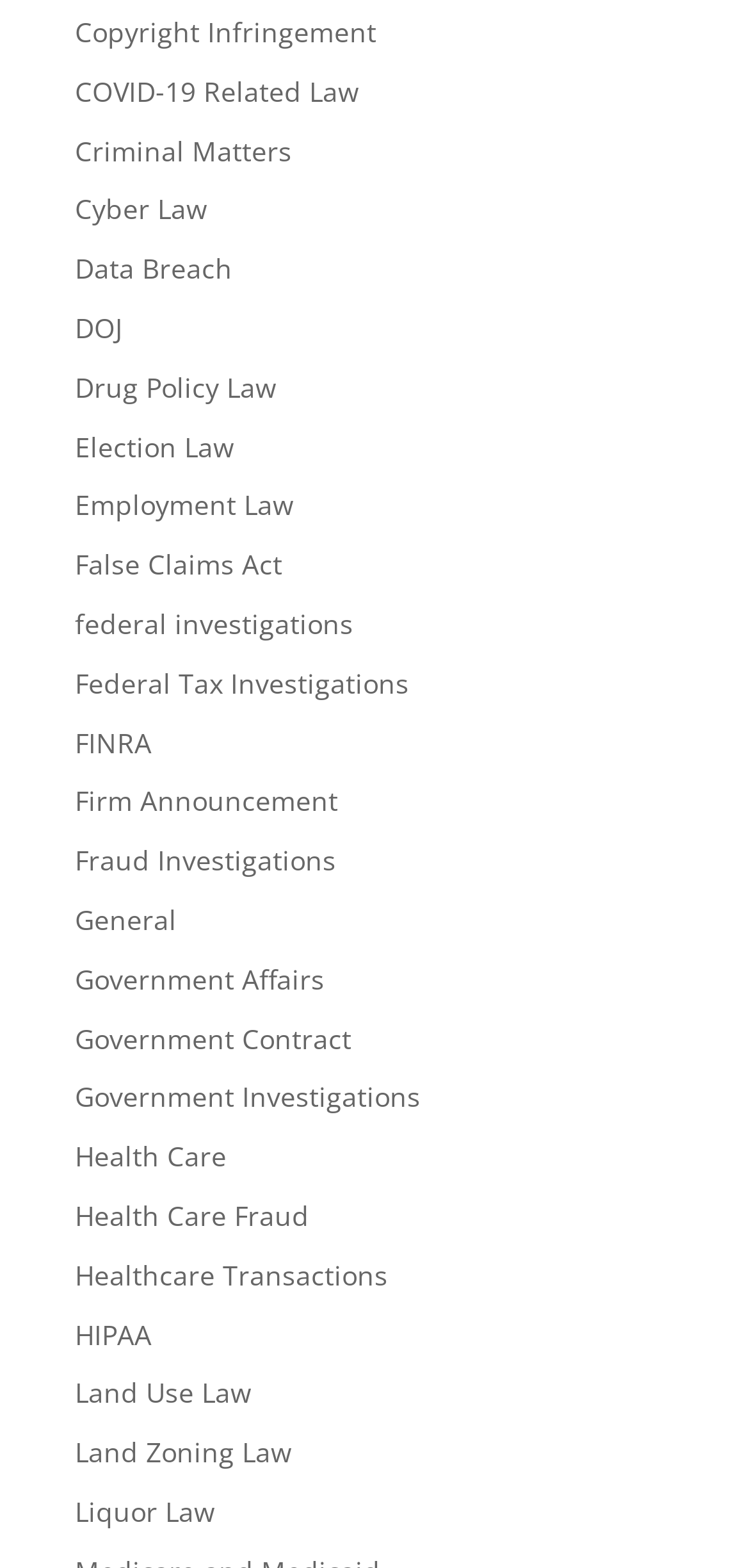Determine the bounding box coordinates of the clickable element necessary to fulfill the instruction: "Learn about Employment Law". Provide the coordinates as four float numbers within the 0 to 1 range, i.e., [left, top, right, bottom].

[0.1, 0.31, 0.392, 0.334]